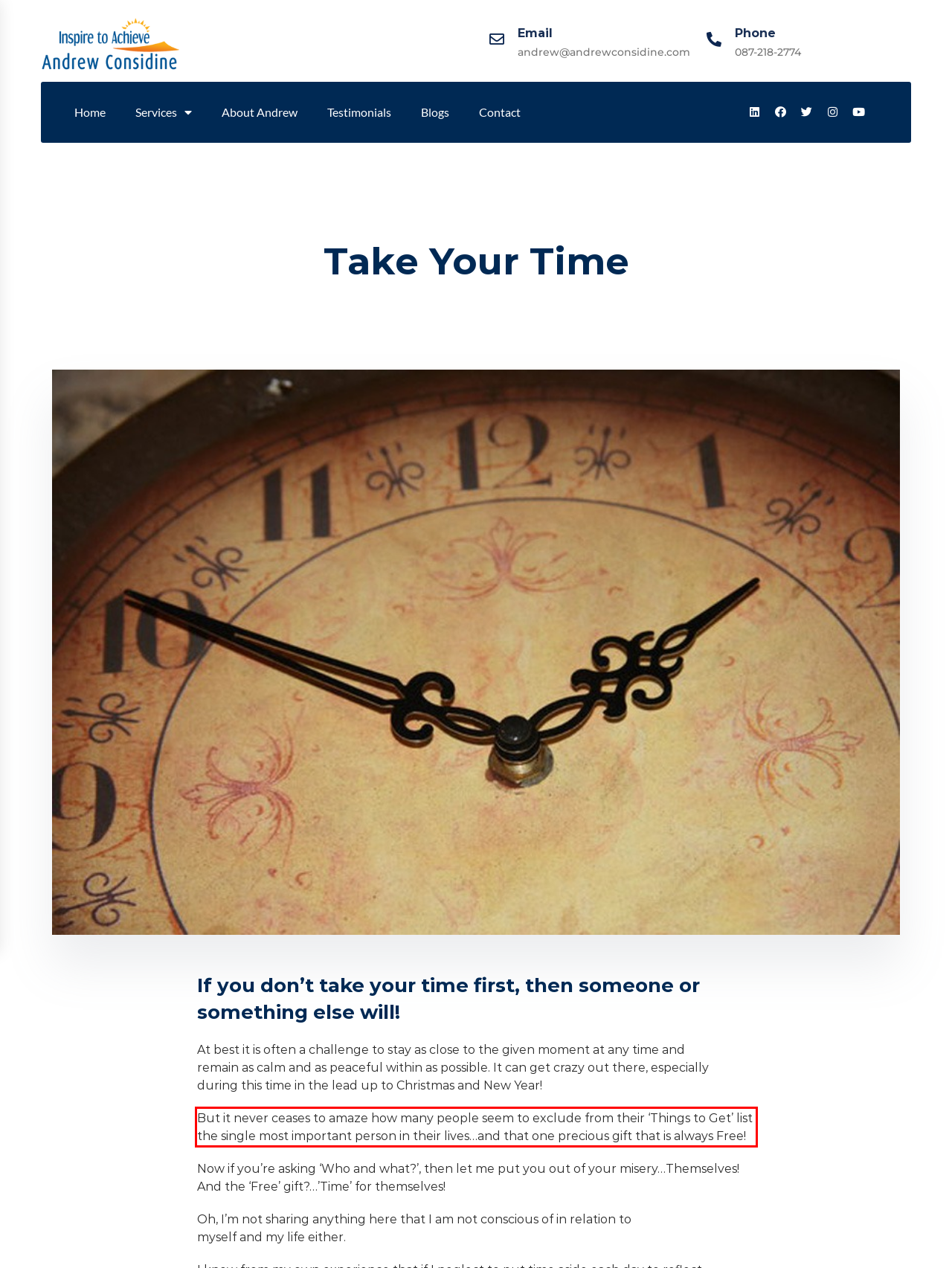Using the webpage screenshot, recognize and capture the text within the red bounding box.

But it never ceases to amaze how many people seem to exclude from their ‘Things to Get’ list the single most important person in their lives…and that one precious gift that is always Free!